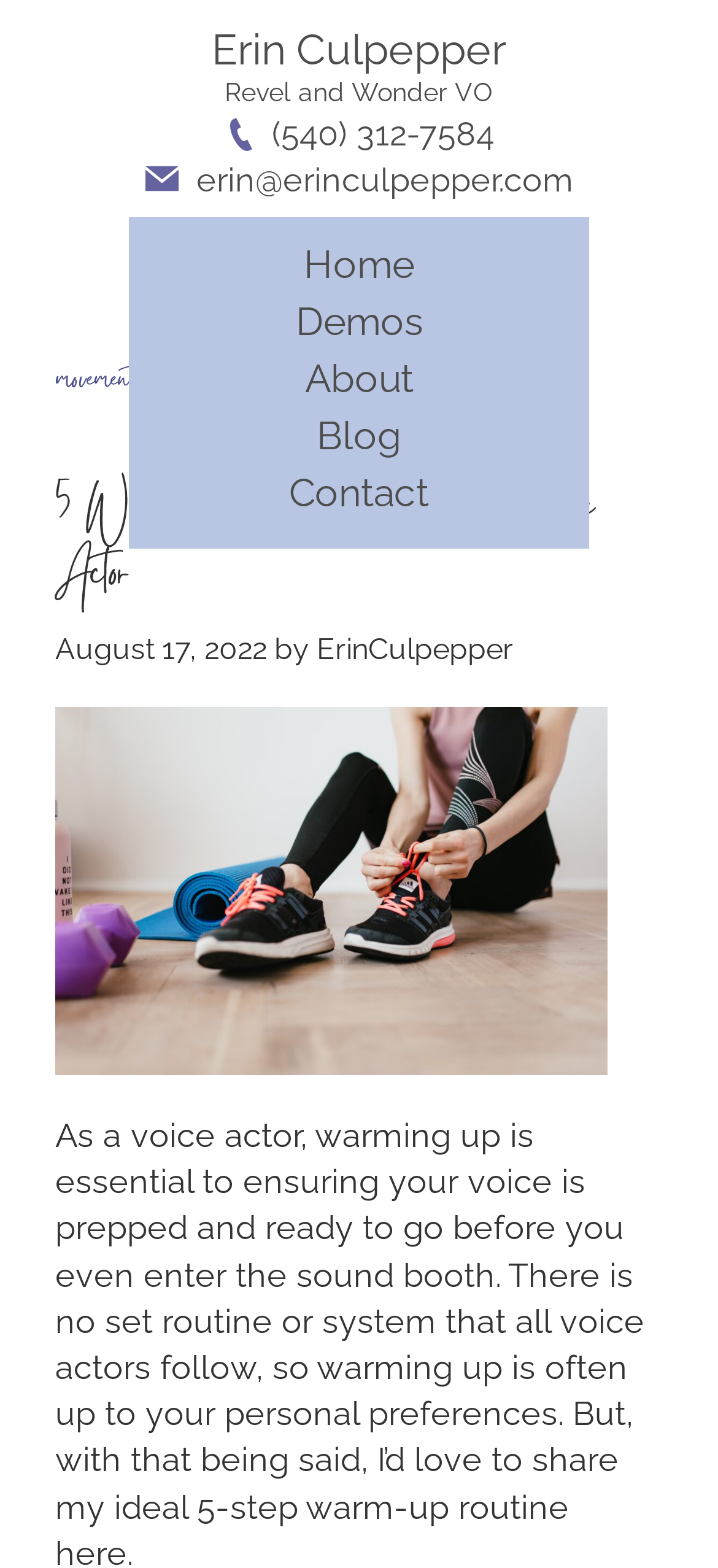Please give a succinct answer using a single word or phrase:
What is the title of the first article on the webpage?

5 Ways To Warm Up as a Voice Actor